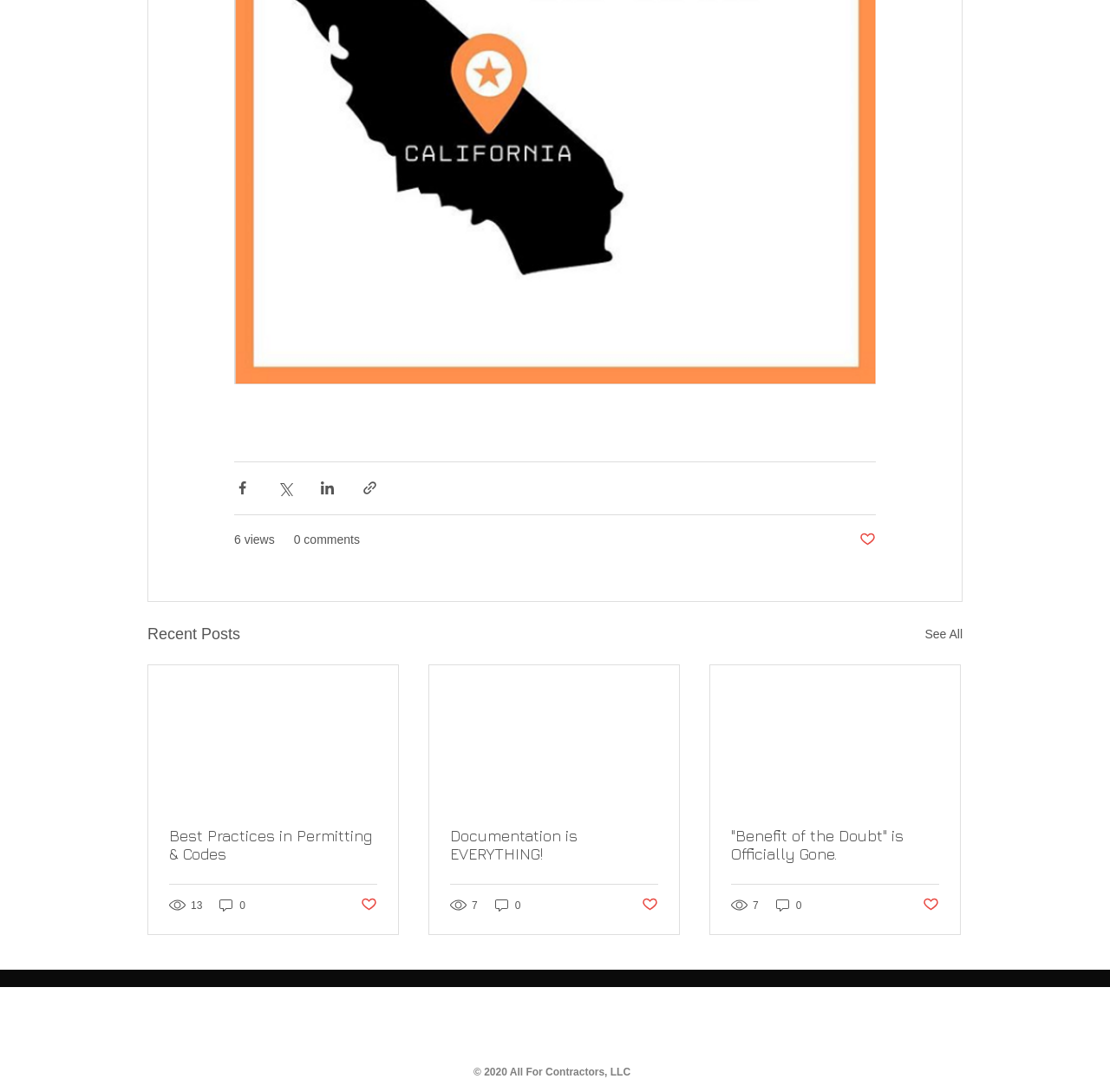Observe the image and answer the following question in detail: How many comments does the third post have?

The third post has 0 comments, as indicated by the link element with the text '0 comments' and the associated image. This element is located below the post title and above the 'Post not marked as liked' button.